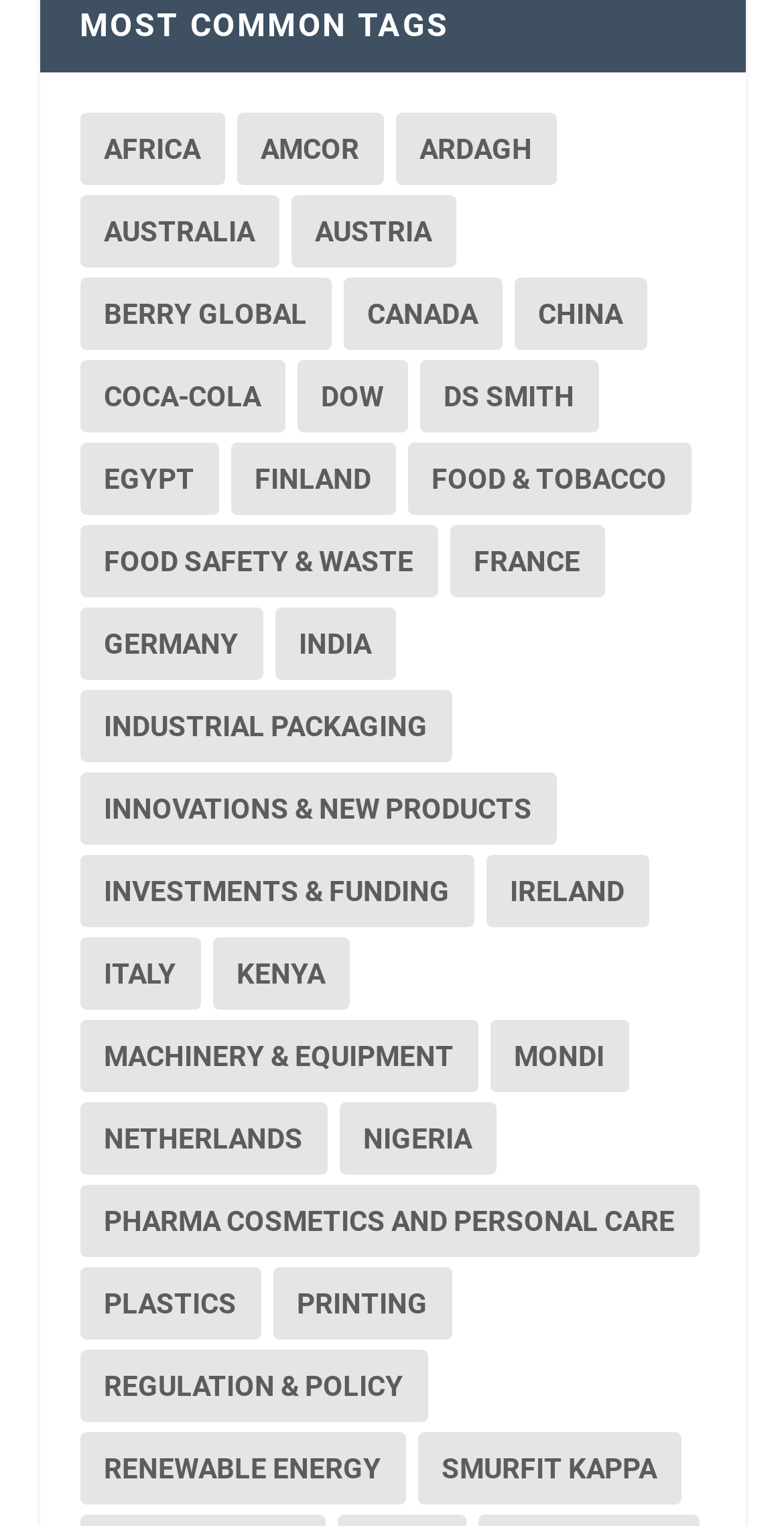Please identify the bounding box coordinates of the element that needs to be clicked to execute the following command: "Click on Africa". Provide the bounding box using four float numbers between 0 and 1, formatted as [left, top, right, bottom].

[0.101, 0.073, 0.286, 0.121]